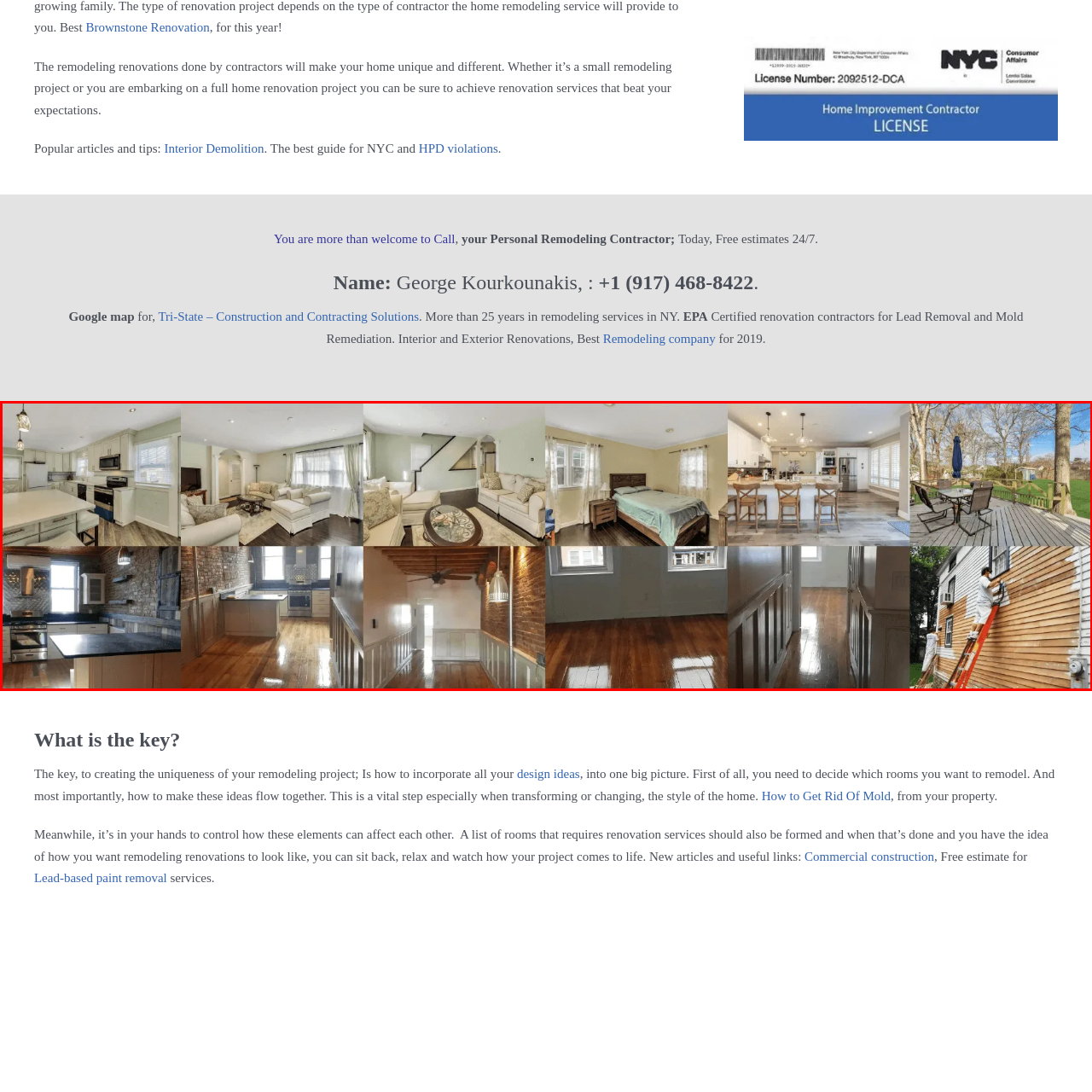What is the purpose of the final image?
Study the image surrounded by the red bounding box and answer the question comprehensively, based on the details you see.

The final image in the collection illustrates exterior renovation work, specifically a worker applying a fresh coat of siding to enhance the home's curb appeal, demonstrating the importance of exterior design in home improvement.